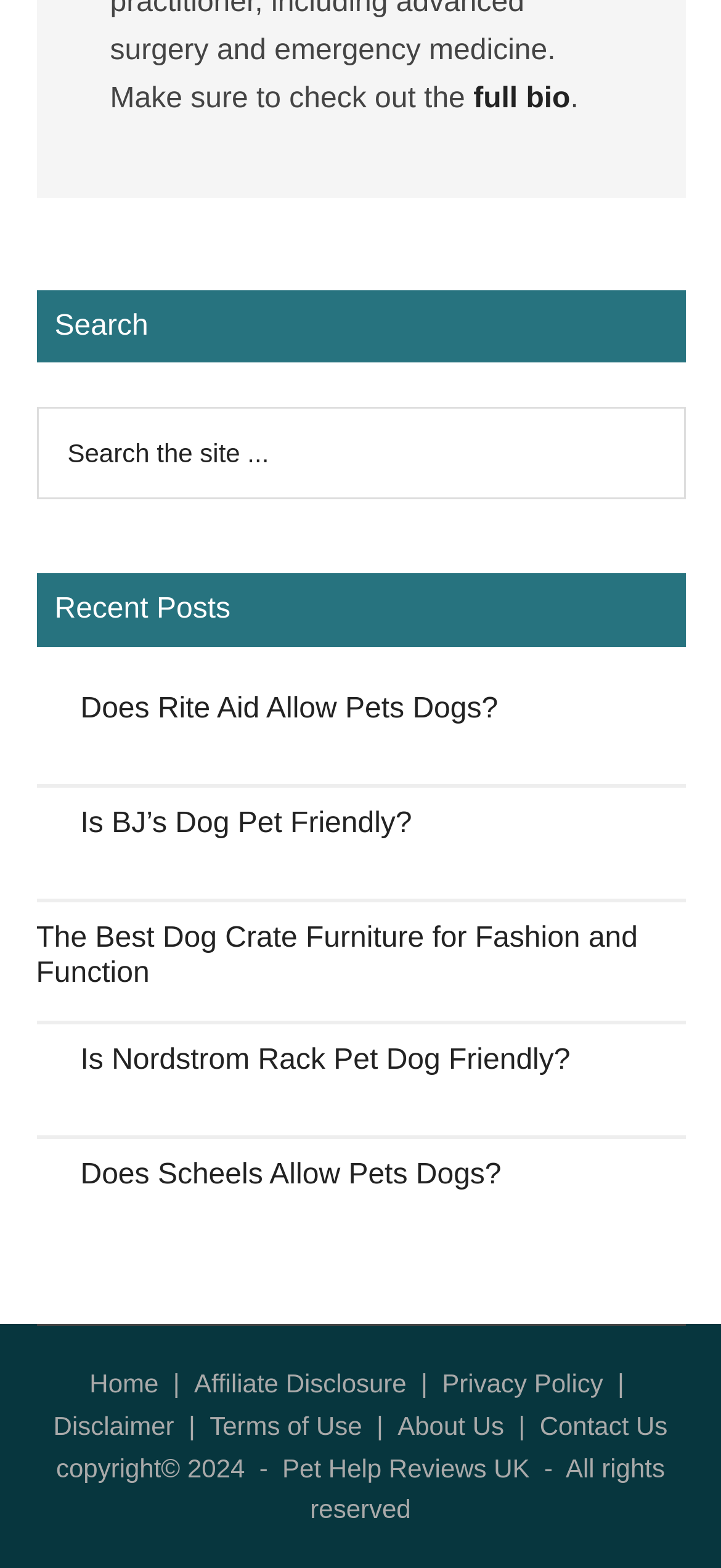Refer to the image and provide an in-depth answer to the question: 
What is the purpose of the 'full bio' link?

The 'full bio' link is located at the top of the webpage and is likely to lead to a page that displays the full biography of the author or the website owner.